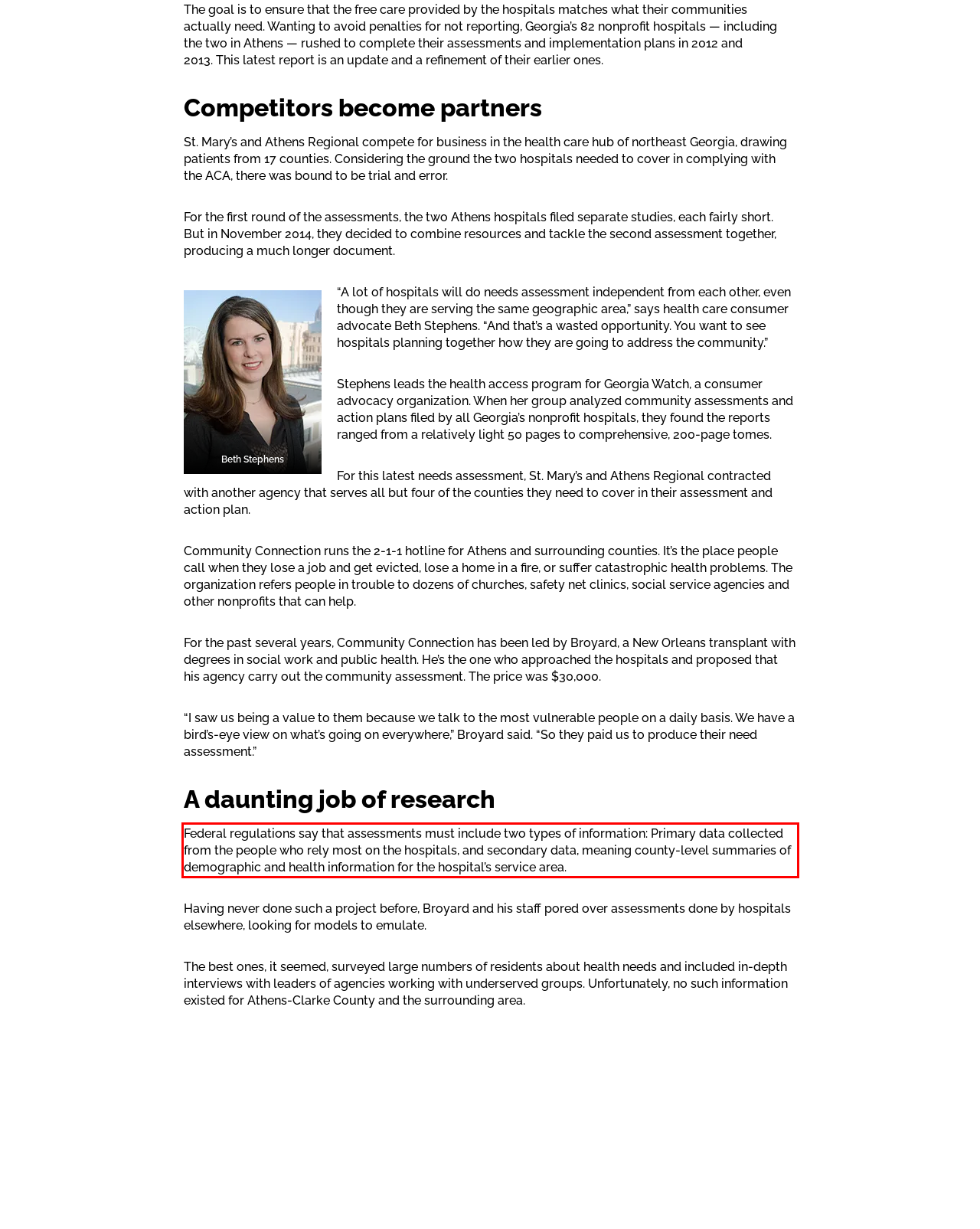Using the provided screenshot of a webpage, recognize the text inside the red rectangle bounding box by performing OCR.

Federal regulations say that assessments must include two types of information: Primary data collected from the people who rely most on the hospitals, and secondary data, meaning county-level summaries of demographic and health information for the hospital’s service area.